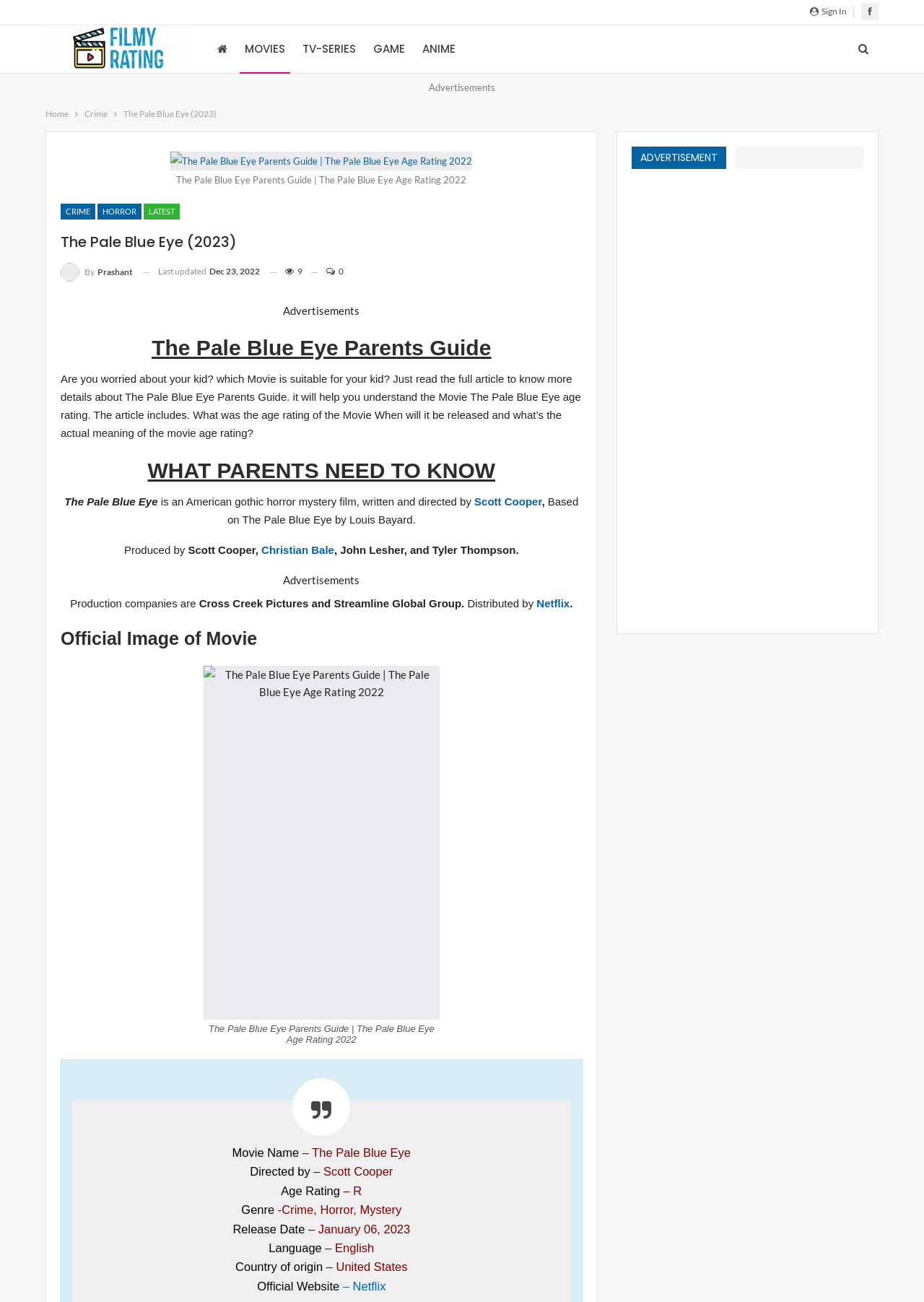Offer a detailed account of what is visible on the webpage.

This webpage is about the movie "The Pale Blue Eye" and provides a parents' guide and age rating information. At the top, there is a navigation bar with links to "Home", "Crime", and other categories. Below the navigation bar, there is a breadcrumb trail showing the current page's location.

The main content of the page is divided into sections. The first section has a heading "The Pale Blue Eye (2023)" and includes a figure with an image of the movie poster. Below the image, there are links to genres such as "CRIME", "HORROR", and "LATEST". There is also a heading "The Pale Blue Eye Parents Guide" and a paragraph of text that explains the purpose of the guide.

The next section has a heading "WHAT PARENTS NEED TO KNOW" and provides information about the movie, including its director, producers, and production companies. There is also a section with a heading "Official Image of Movie" that includes a large image of the movie poster.

The page also has a sidebar on the right-hand side with advertisements and a section with links to other movies and categories. At the bottom of the page, there is a section with detailed information about the movie, including its age rating, genre, release date, language, and country of origin.

Throughout the page, there are several links to other pages and websites, including Netflix, which is the distributor of the movie. There are also several images and icons, including a "Filmy Rating" logo and a "CRIME" icon.